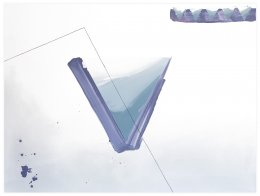What is the dominant color scheme?
Please use the visual content to give a single word or phrase answer.

Blue and purple